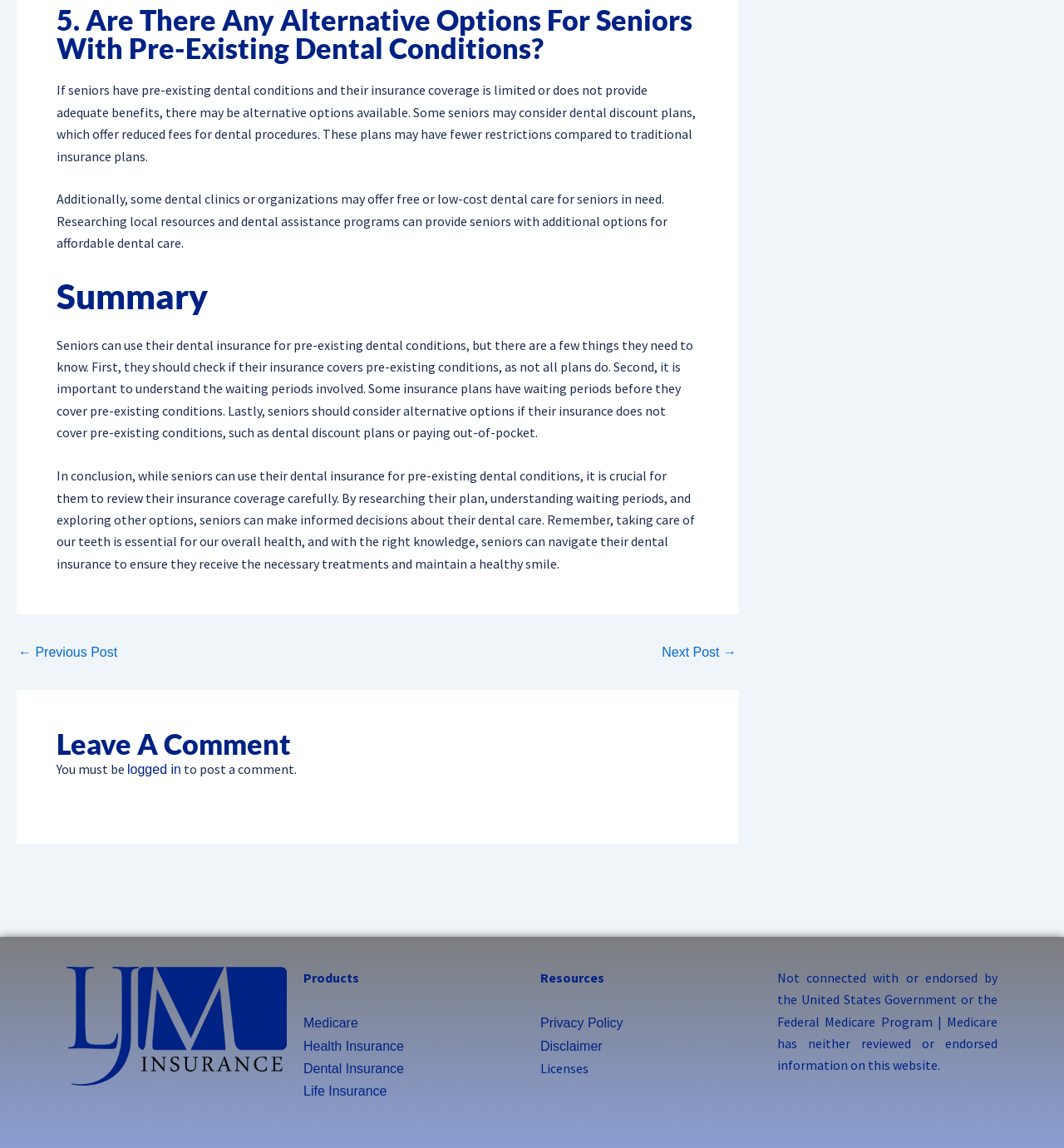Identify the bounding box coordinates of the HTML element based on this description: "Next Post →".

[0.622, 0.563, 0.692, 0.574]